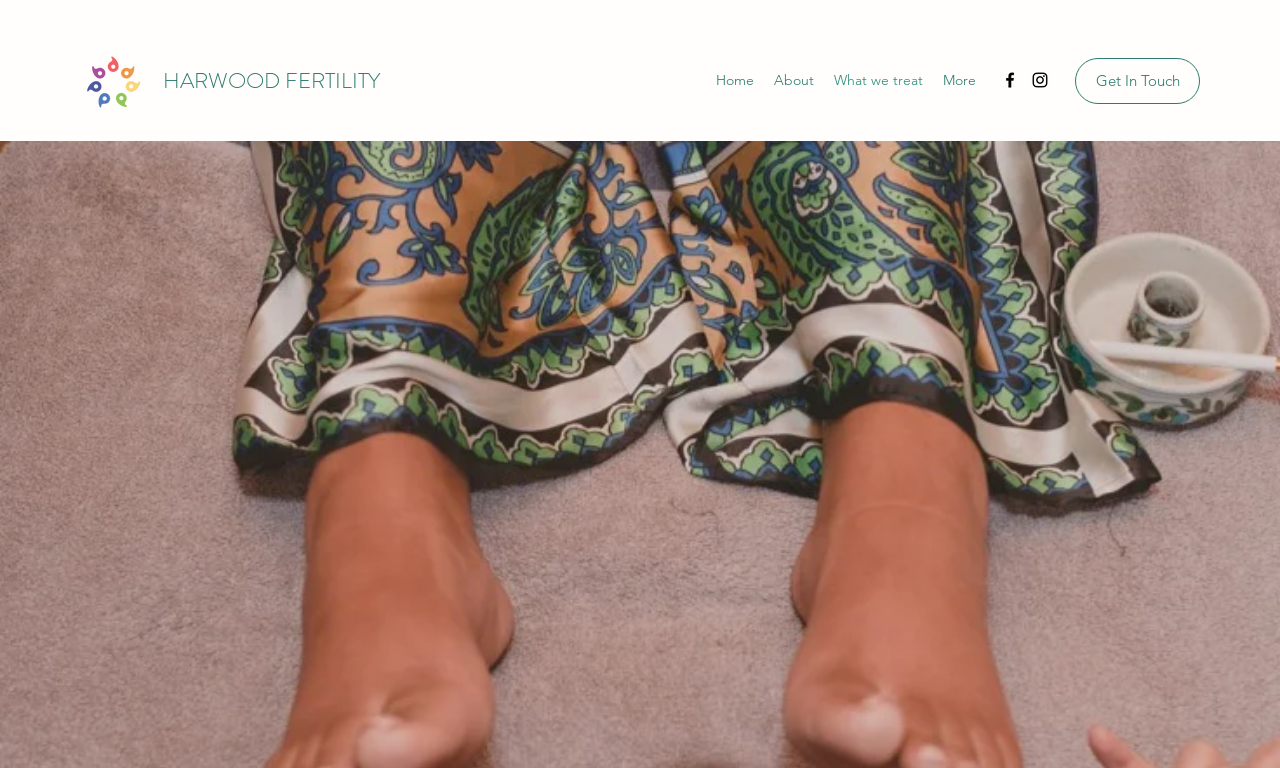What is the call-to-action button on the top-right?
Use the information from the image to give a detailed answer to the question.

The call-to-action button is located on the top-right corner of the webpage, and it says 'Get In Touch', which suggests that users can click on it to contact the fertility clinic.